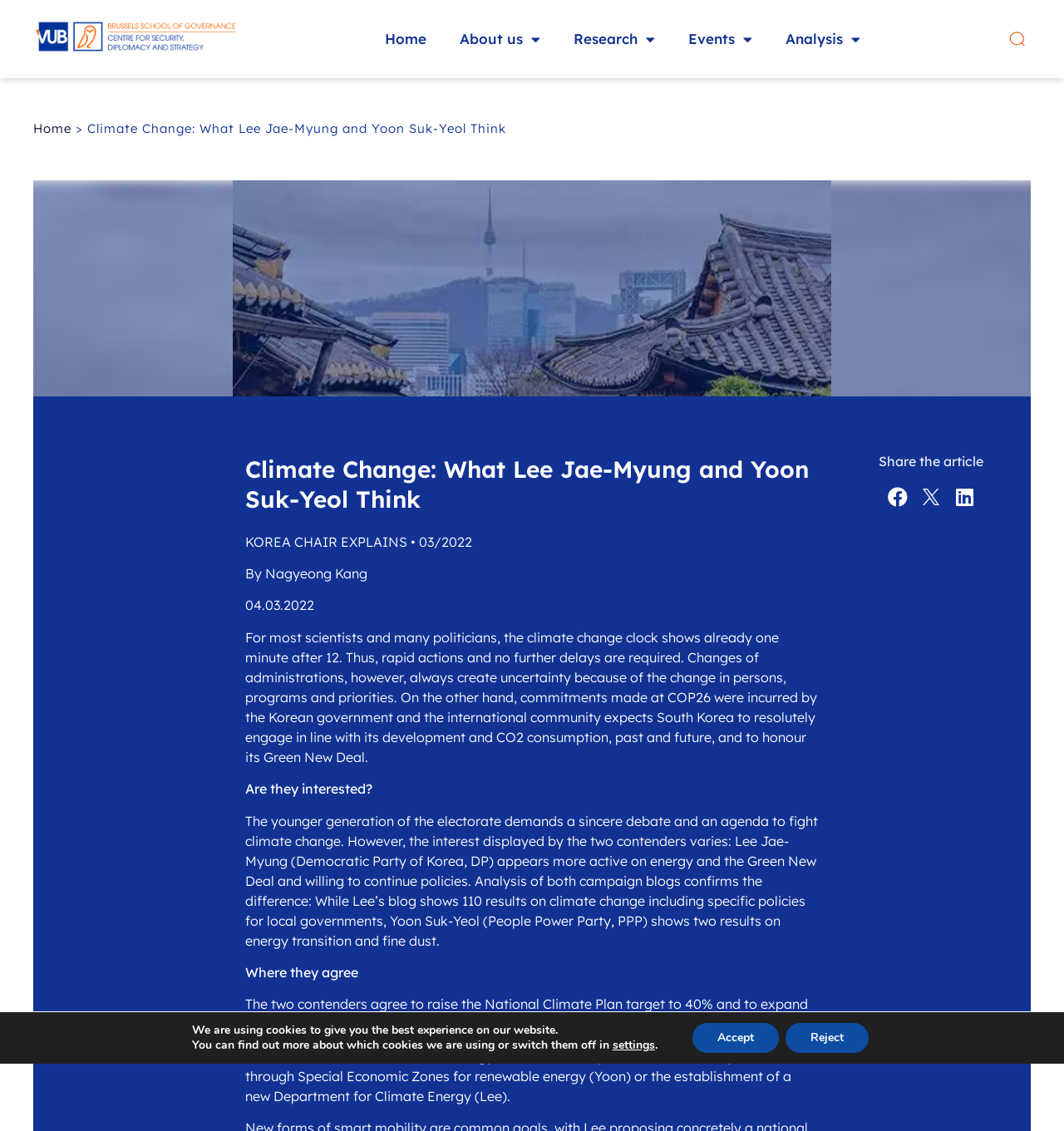Respond to the question with just a single word or phrase: 
Who is the author of the article?

Nagyeong Kang